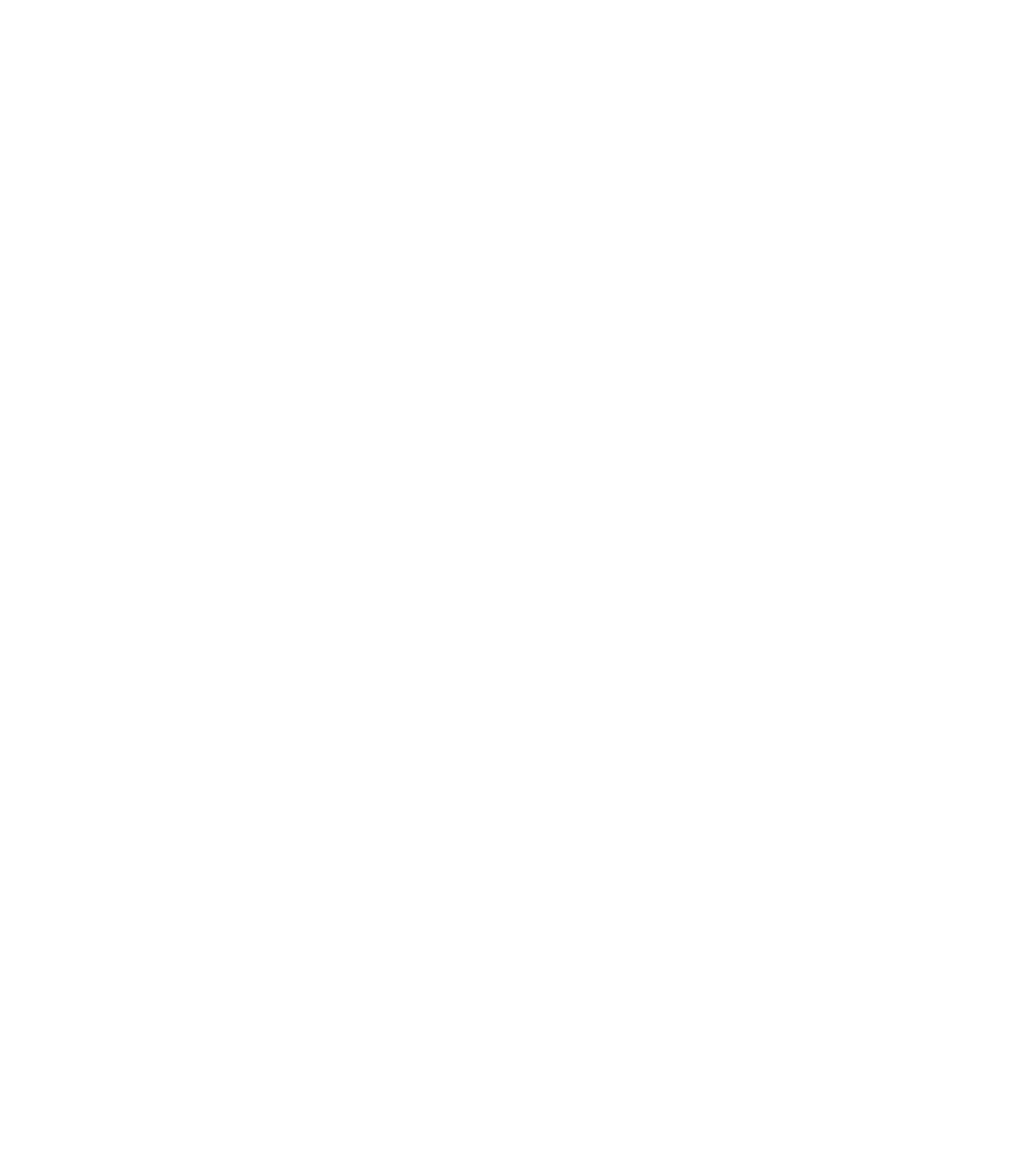Respond to the question below with a concise word or phrase:
What is the copyright year of Bay State Extracts?

2024